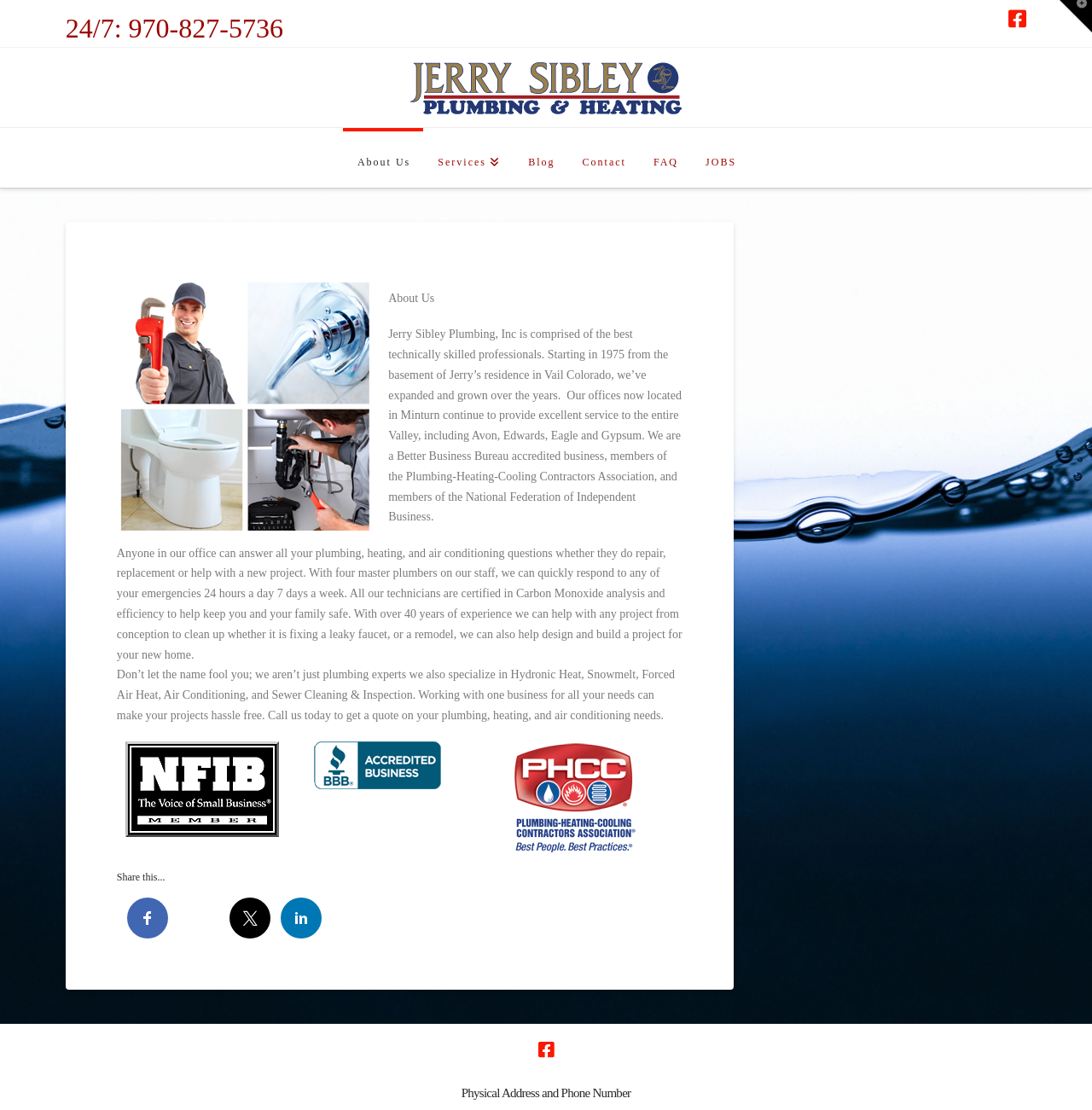Please determine the bounding box coordinates of the clickable area required to carry out the following instruction: "Read the company blog". The coordinates must be four float numbers between 0 and 1, represented as [left, top, right, bottom].

[0.47, 0.115, 0.52, 0.169]